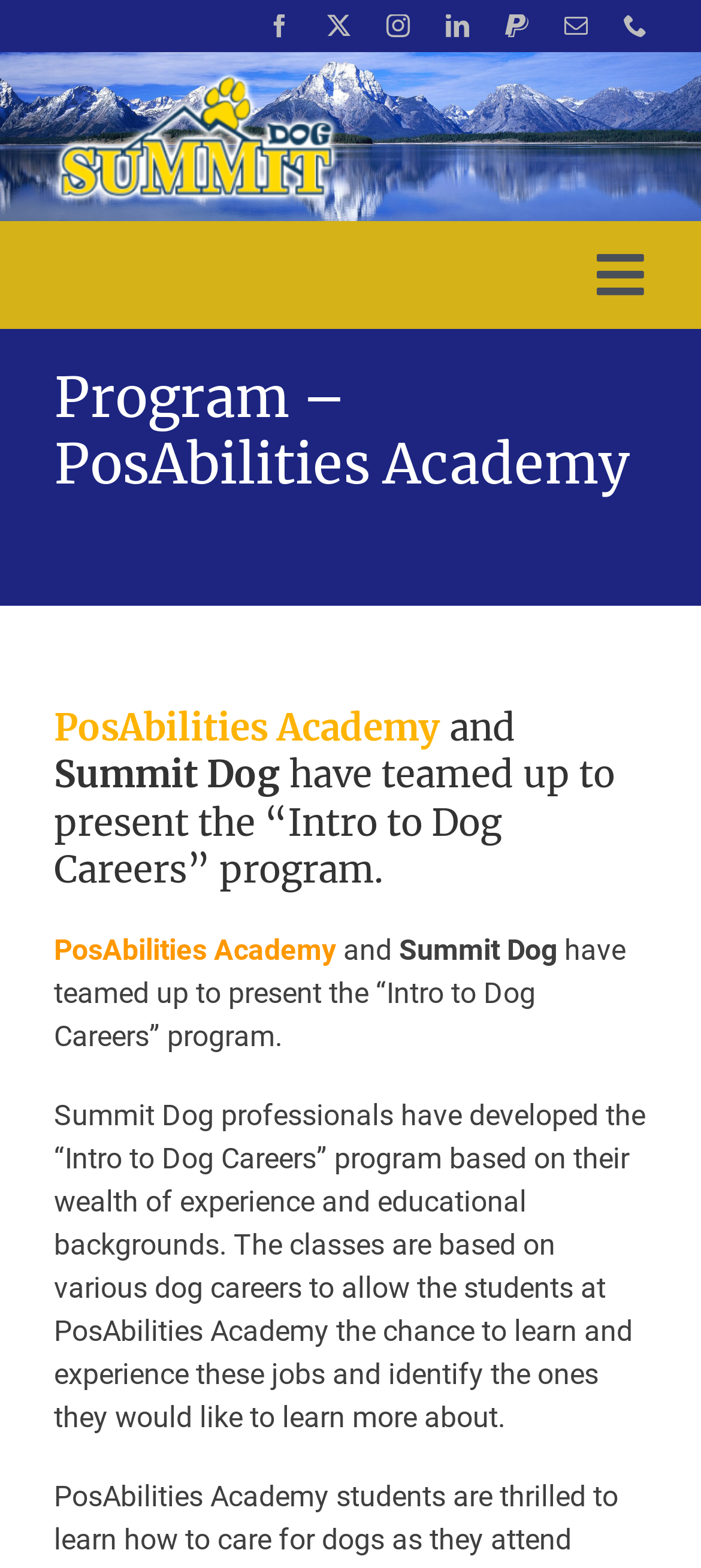Determine the bounding box coordinates of the area to click in order to meet this instruction: "go to home page".

None